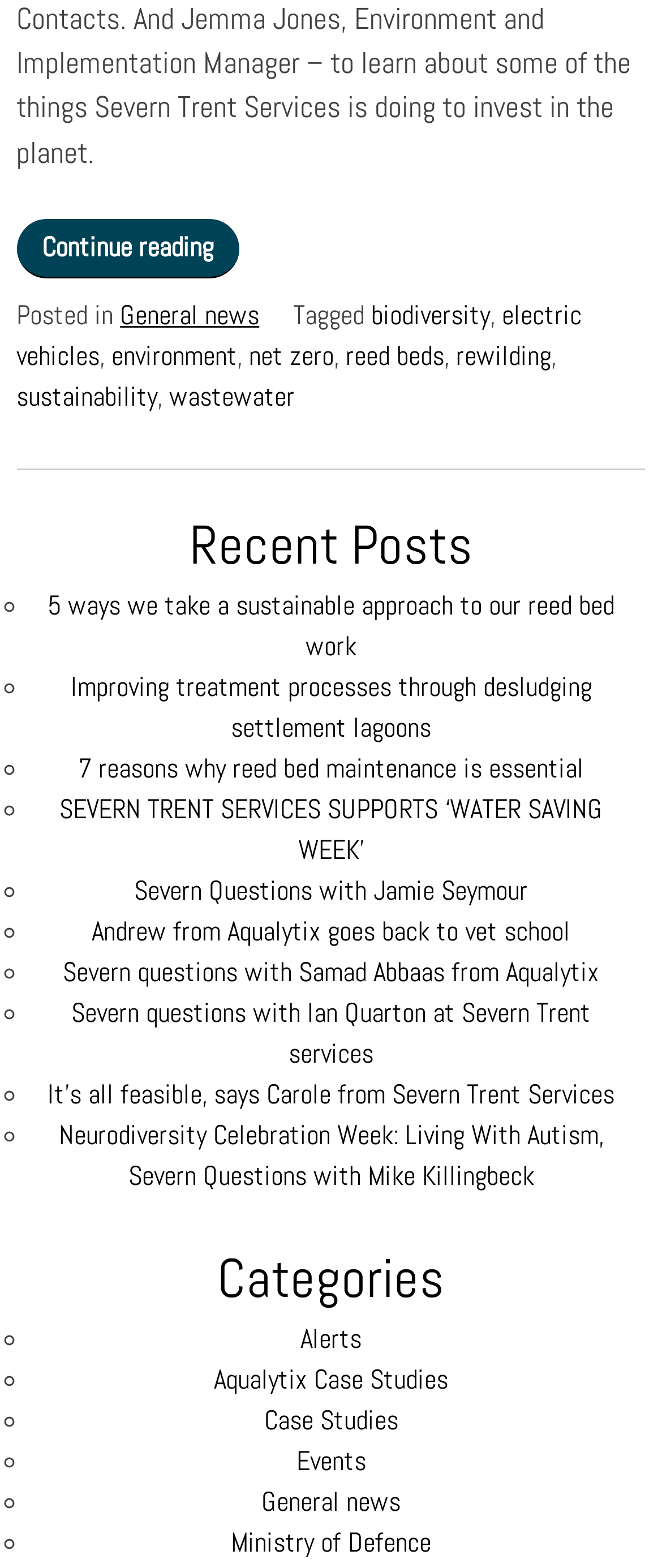How many links are there in the footer?
Using the details from the image, give an elaborate explanation to answer the question.

I examined the footer section and counted the number of links. I found 12 links, including 'Posted in', 'General news', 'biodiversity', and others.